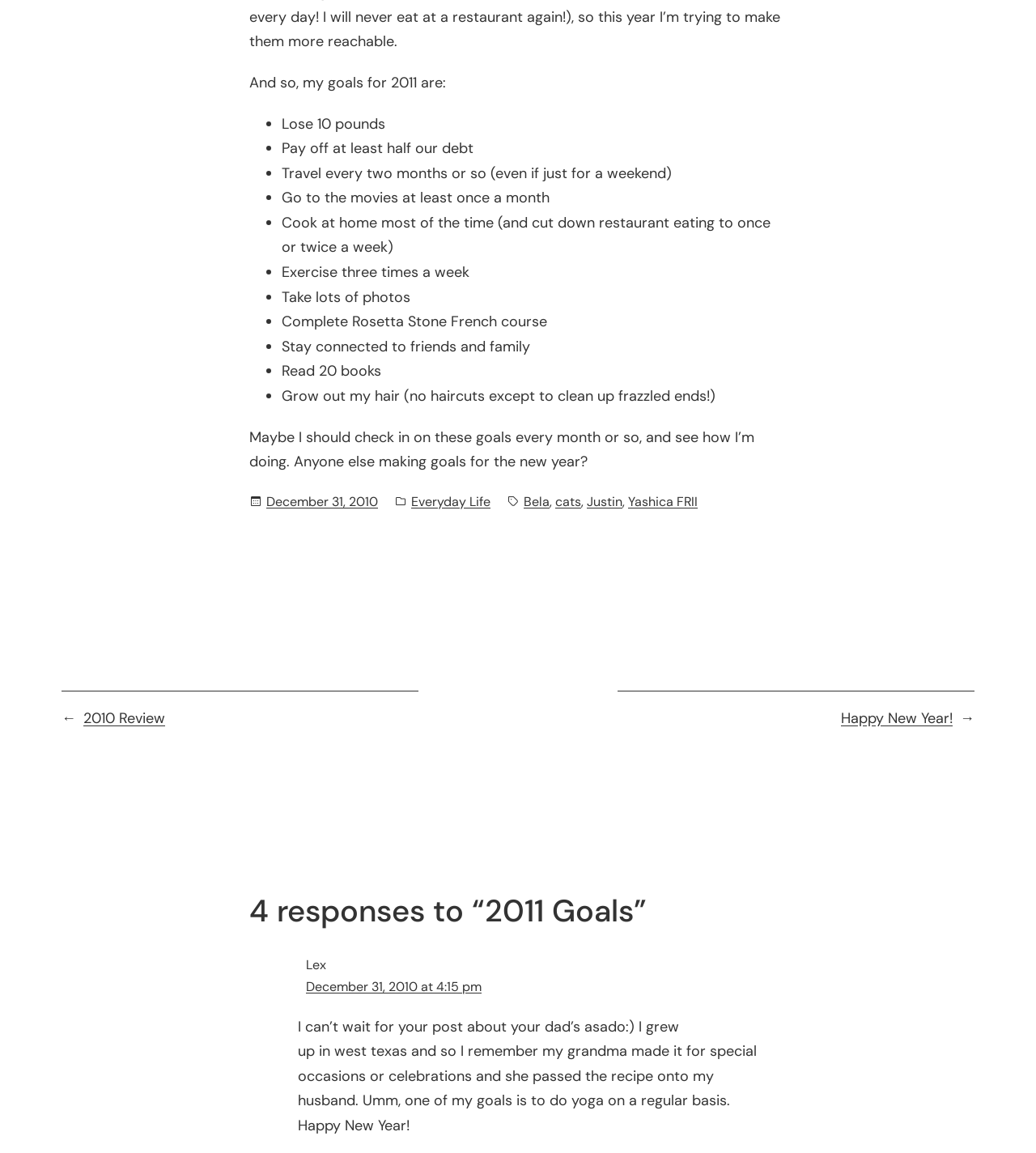Locate the UI element described as follows: "2010 Review". Return the bounding box coordinates as four float numbers between 0 and 1 in the order [left, top, right, bottom].

[0.08, 0.612, 0.159, 0.634]